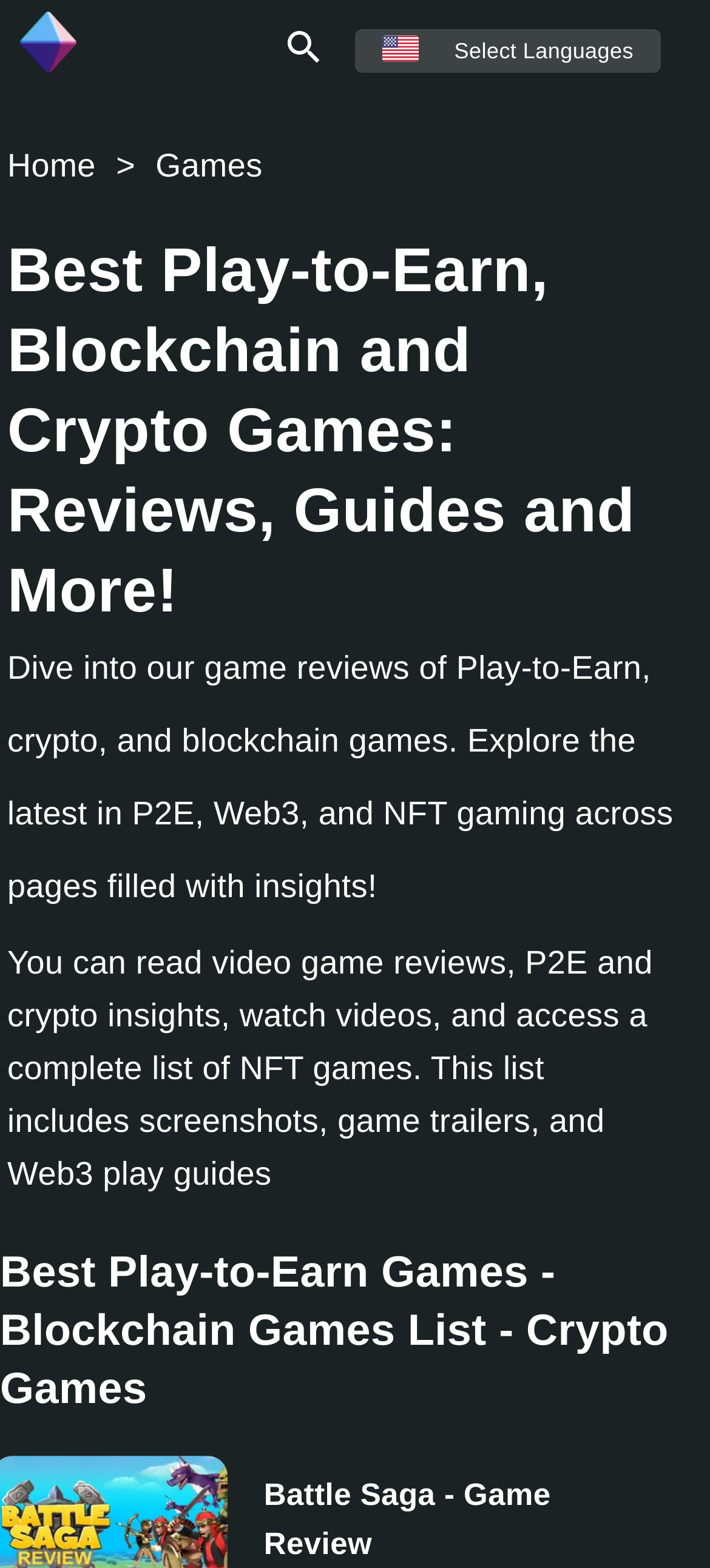Locate the bounding box of the UI element defined by this description: "reclamation". The coordinates should be given as four float numbers between 0 and 1, formatted as [left, top, right, bottom].

None